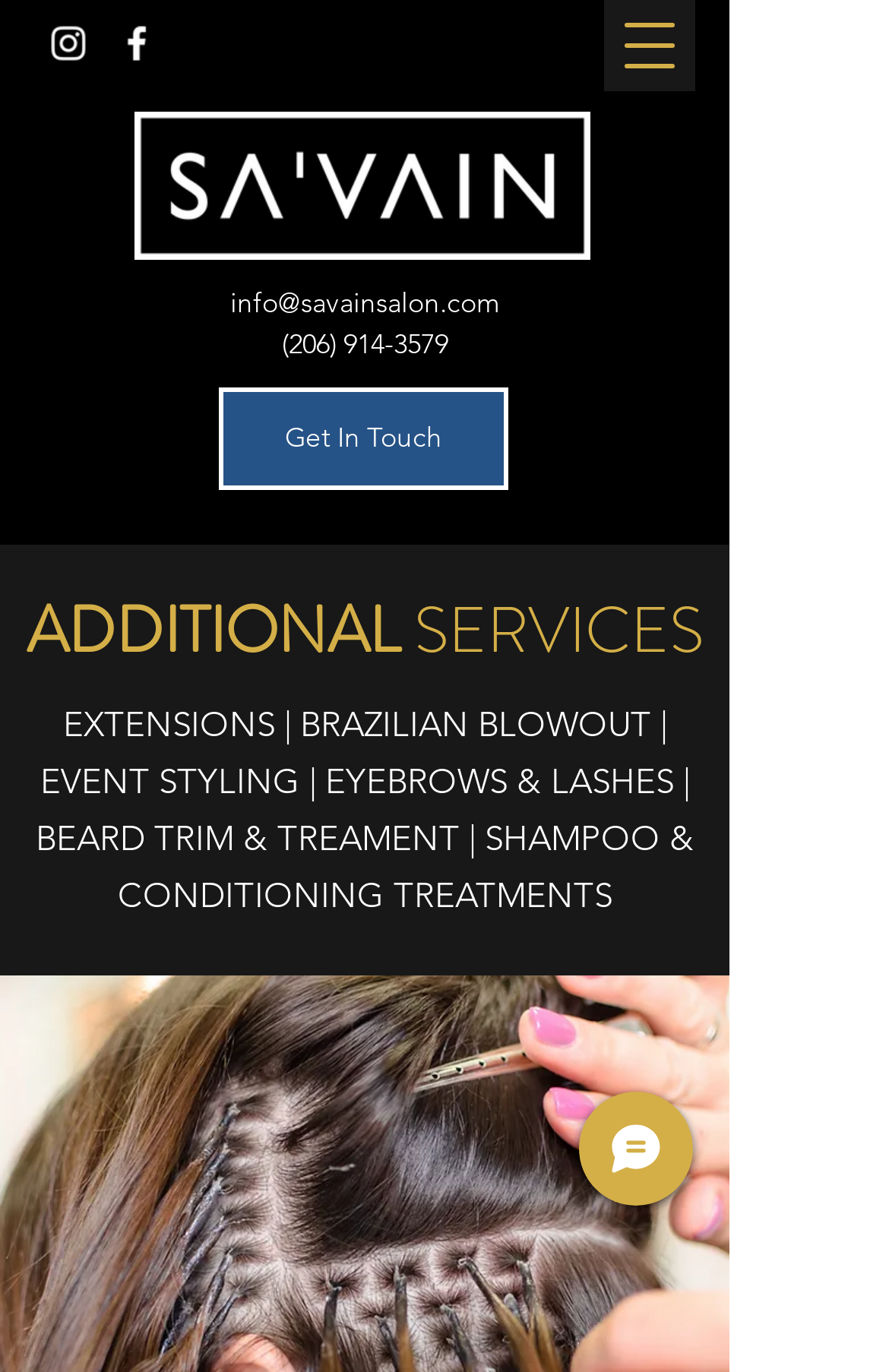Can you find the bounding box coordinates for the UI element given this description: "Chat"? Provide the coordinates as four float numbers between 0 and 1: [left, top, right, bottom].

[0.651, 0.796, 0.779, 0.879]